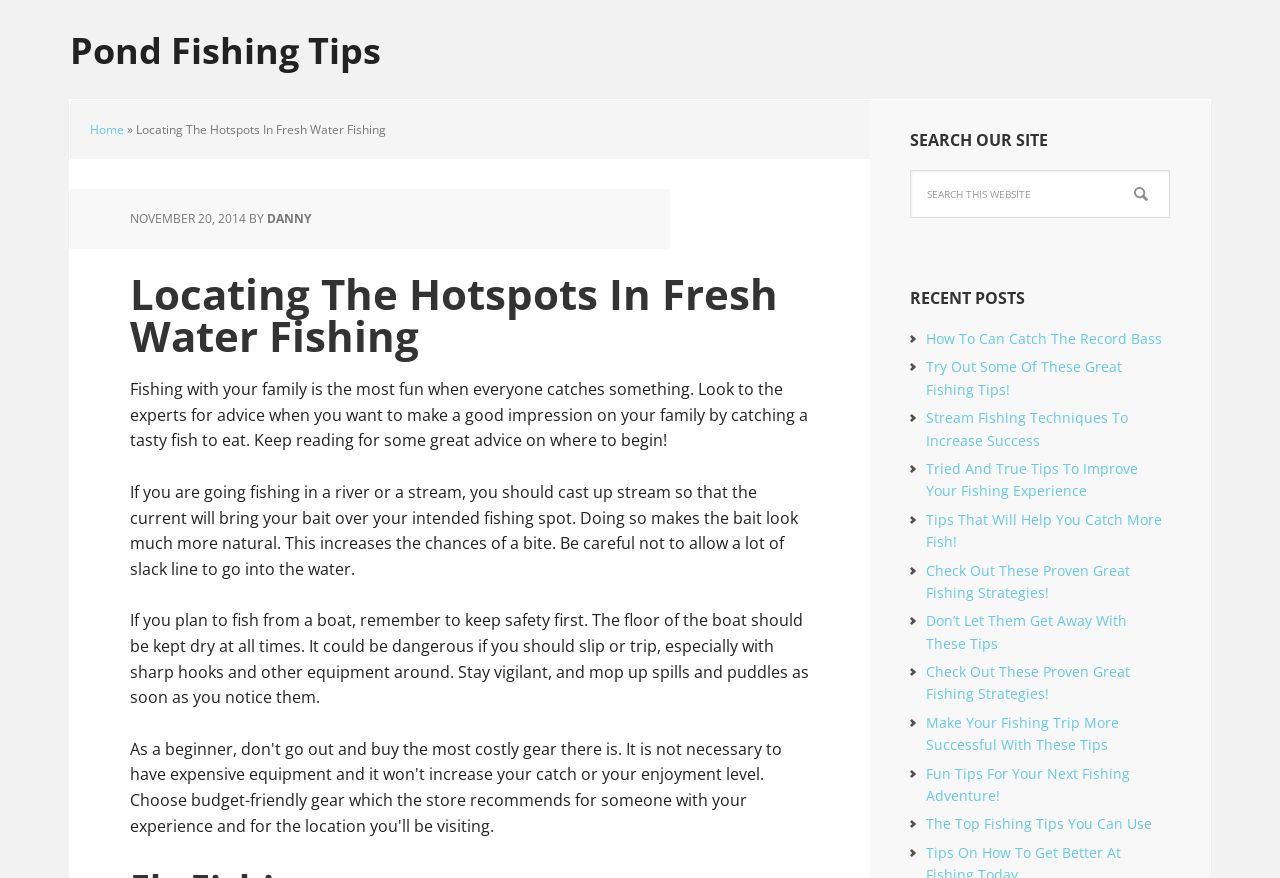Can you provide the bounding box coordinates for the element that should be clicked to implement the instruction: "Visit the home page"?

[0.07, 0.138, 0.097, 0.157]